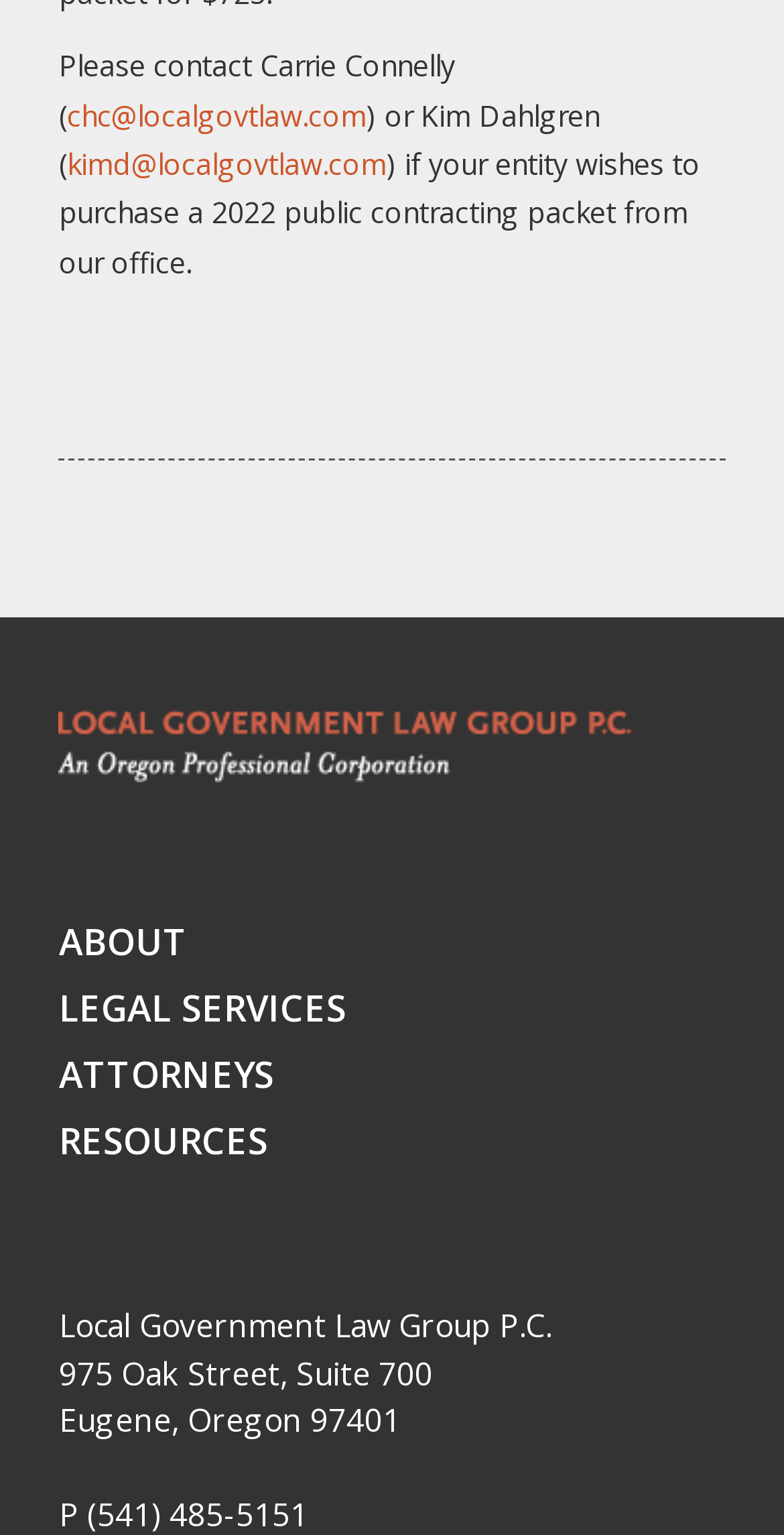Please specify the bounding box coordinates in the format (top-left x, top-left y, bottom-right x, bottom-right y), with values ranging from 0 to 1. Identify the bounding box for the UI component described as follows: ATTORNEYS

[0.075, 0.684, 0.349, 0.715]